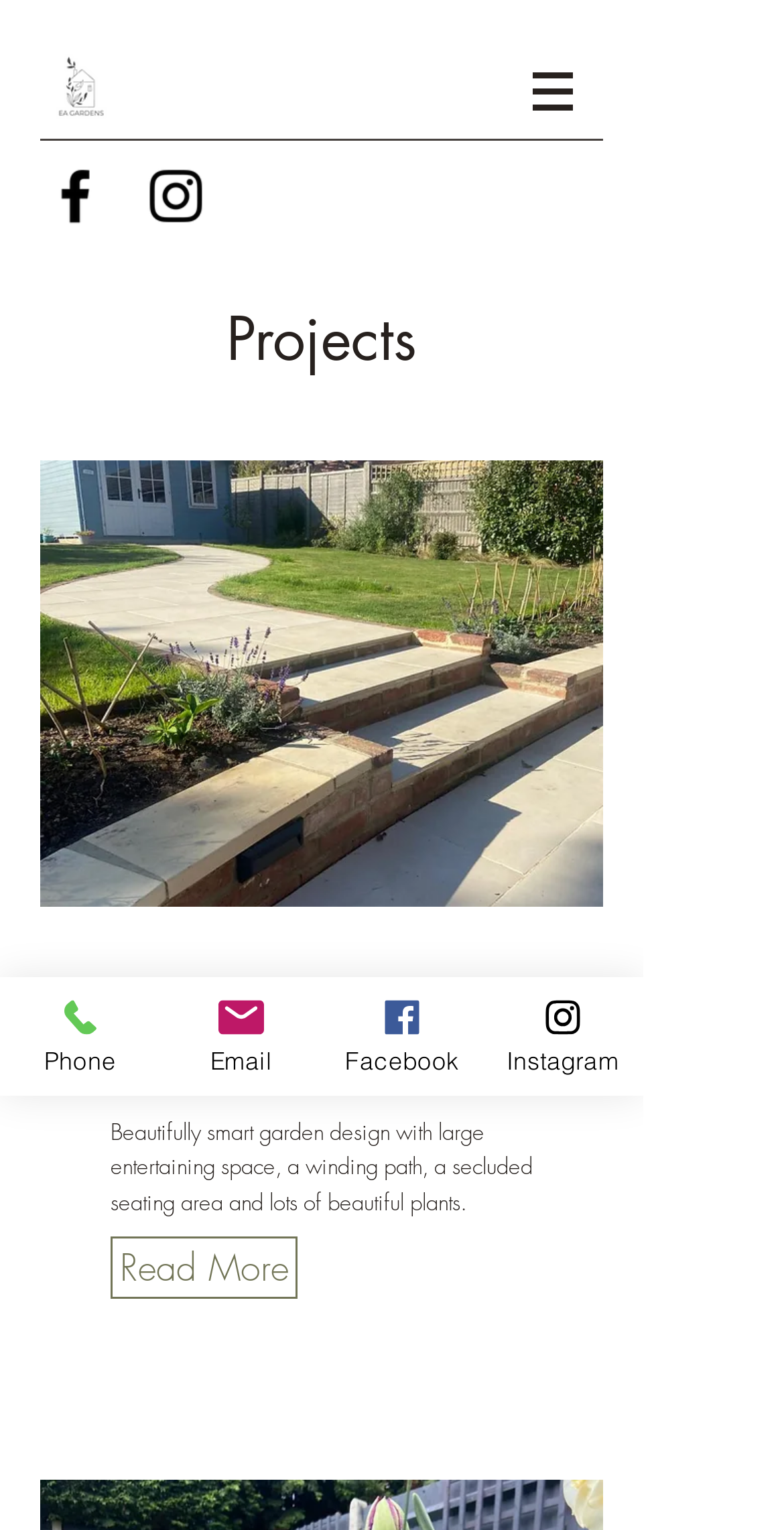Please provide a one-word or phrase answer to the question: 
What type of project is featured?

Garden Design